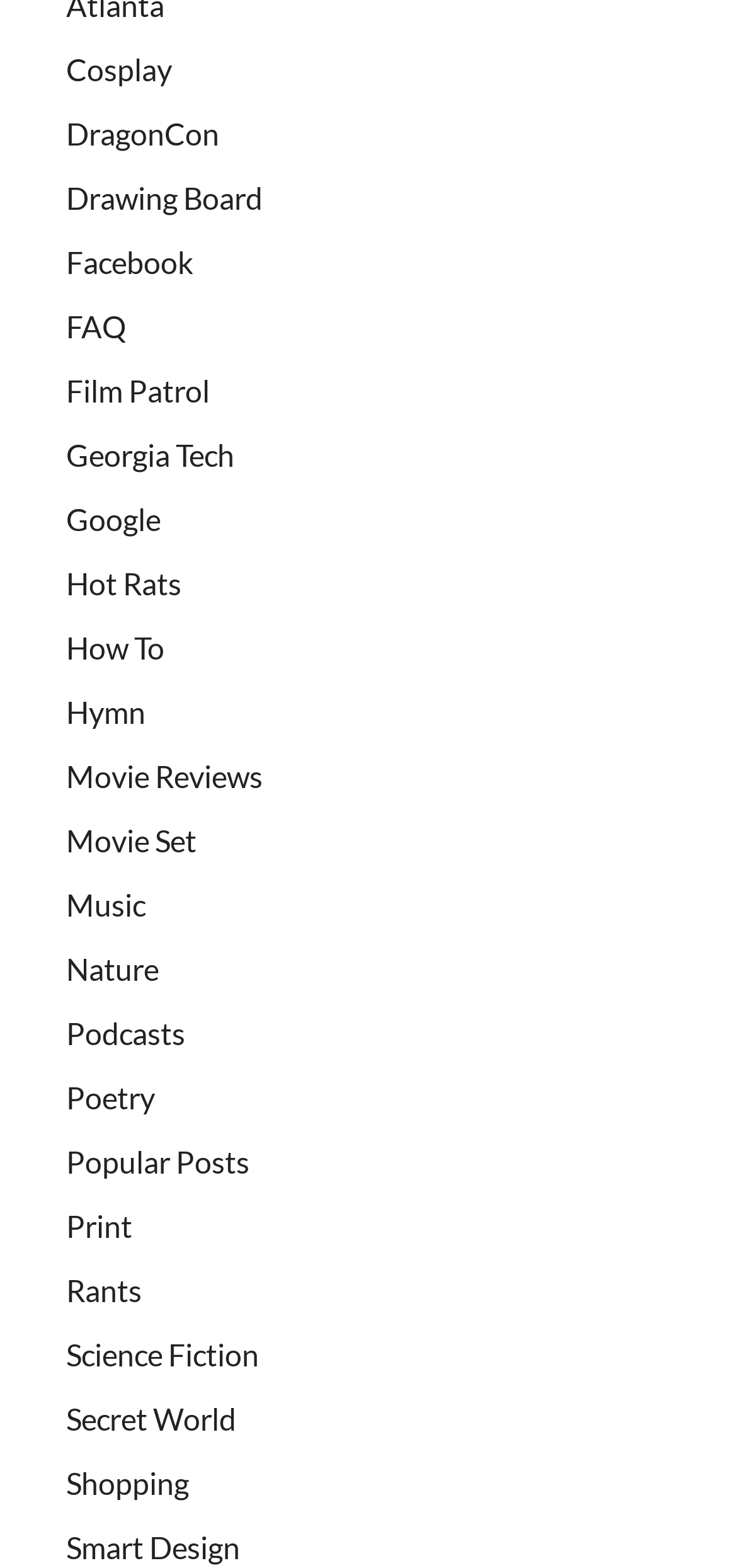Locate the bounding box of the user interface element based on this description: "Music".

[0.09, 0.566, 0.197, 0.589]